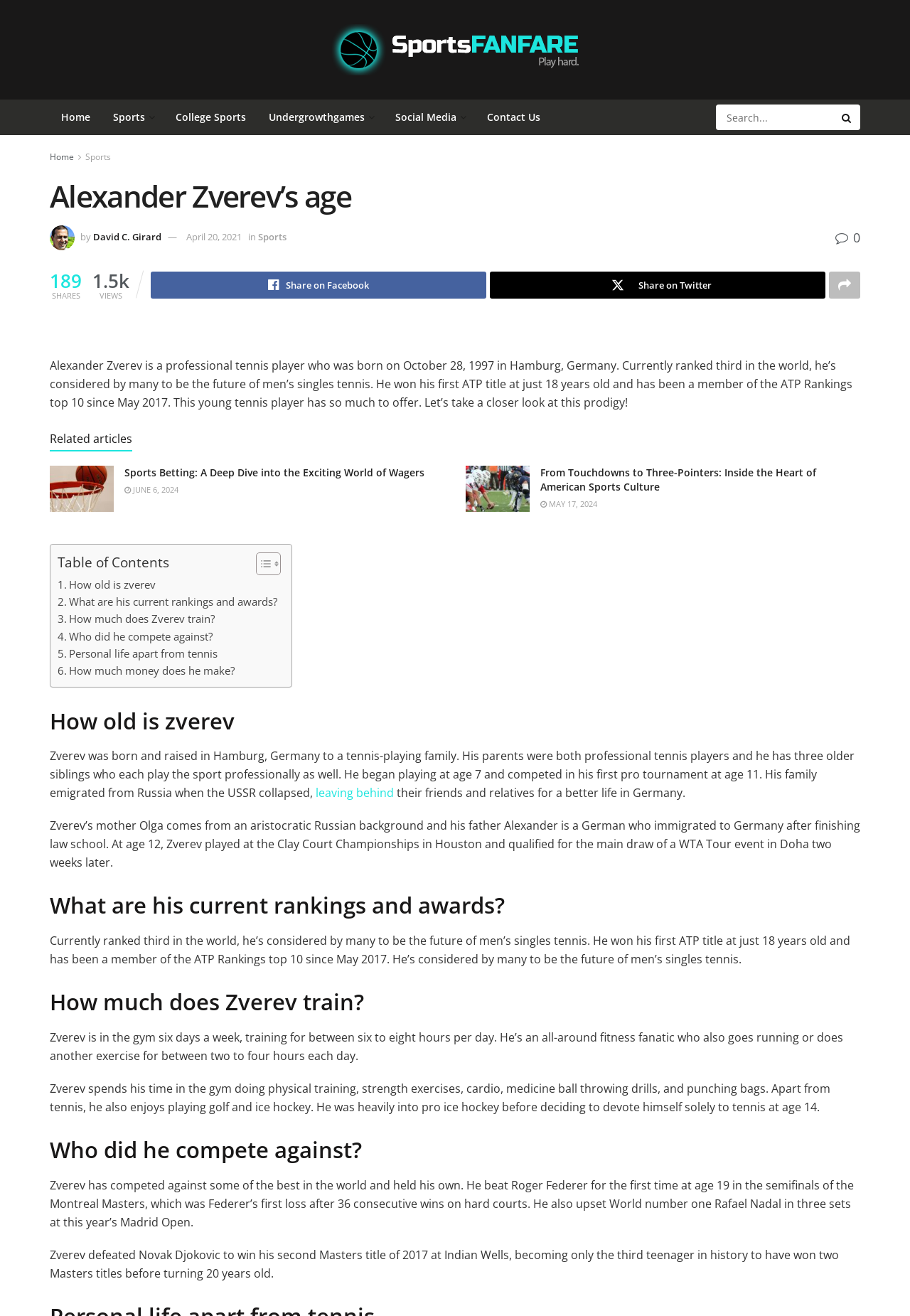Can you find the bounding box coordinates for the element that needs to be clicked to execute this instruction: "Read related article 'Sports Betting: A Deep Dive into the Exciting World of Wagers'"? The coordinates should be given as four float numbers between 0 and 1, i.e., [left, top, right, bottom].

[0.137, 0.354, 0.488, 0.365]